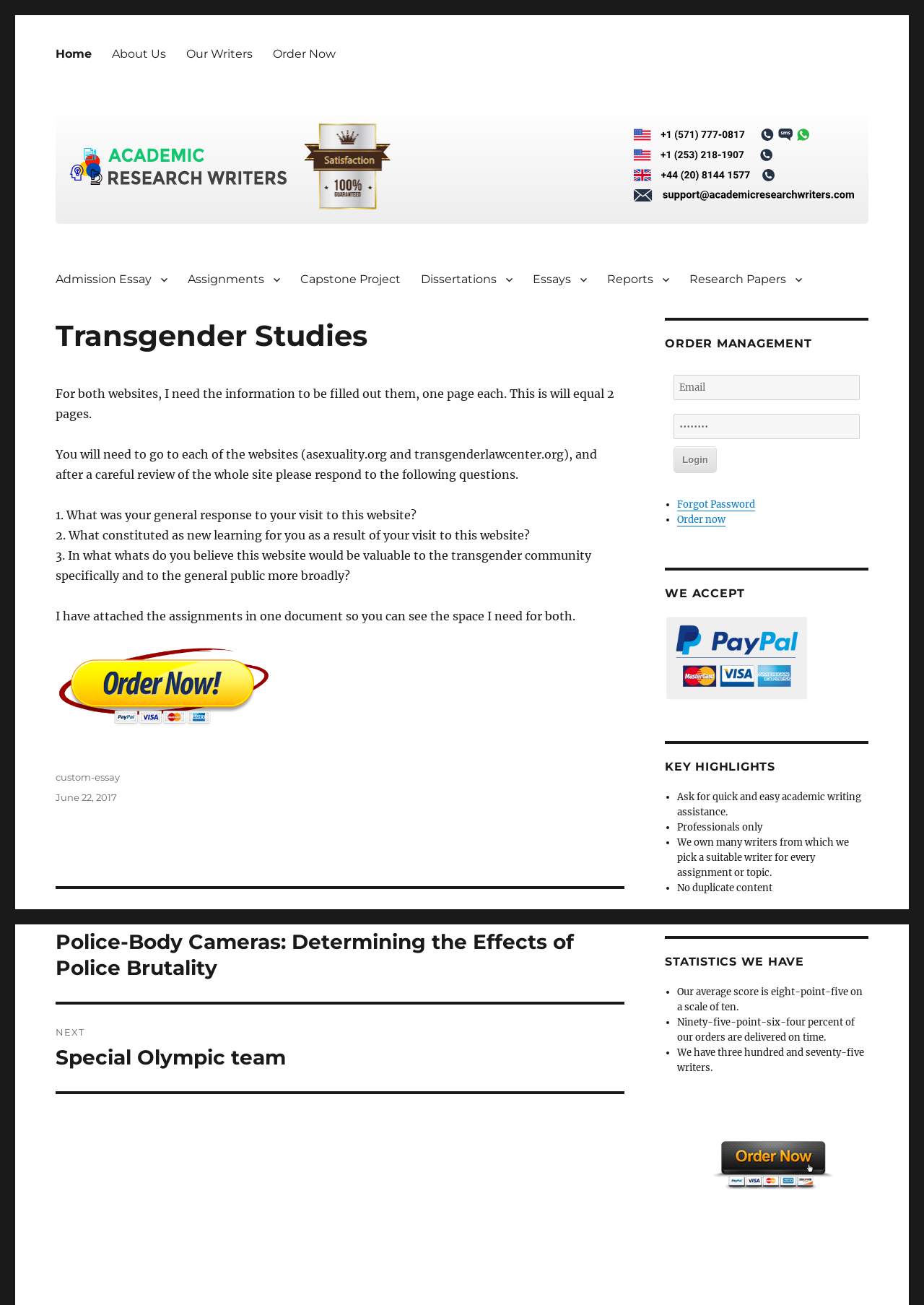What is the name of the research writing service?
Give a detailed response to the question by analyzing the screenshot.

The name of the research writing service can be found in the header section of the webpage, which is 'Transgender Studies - Academic Research Writers'.